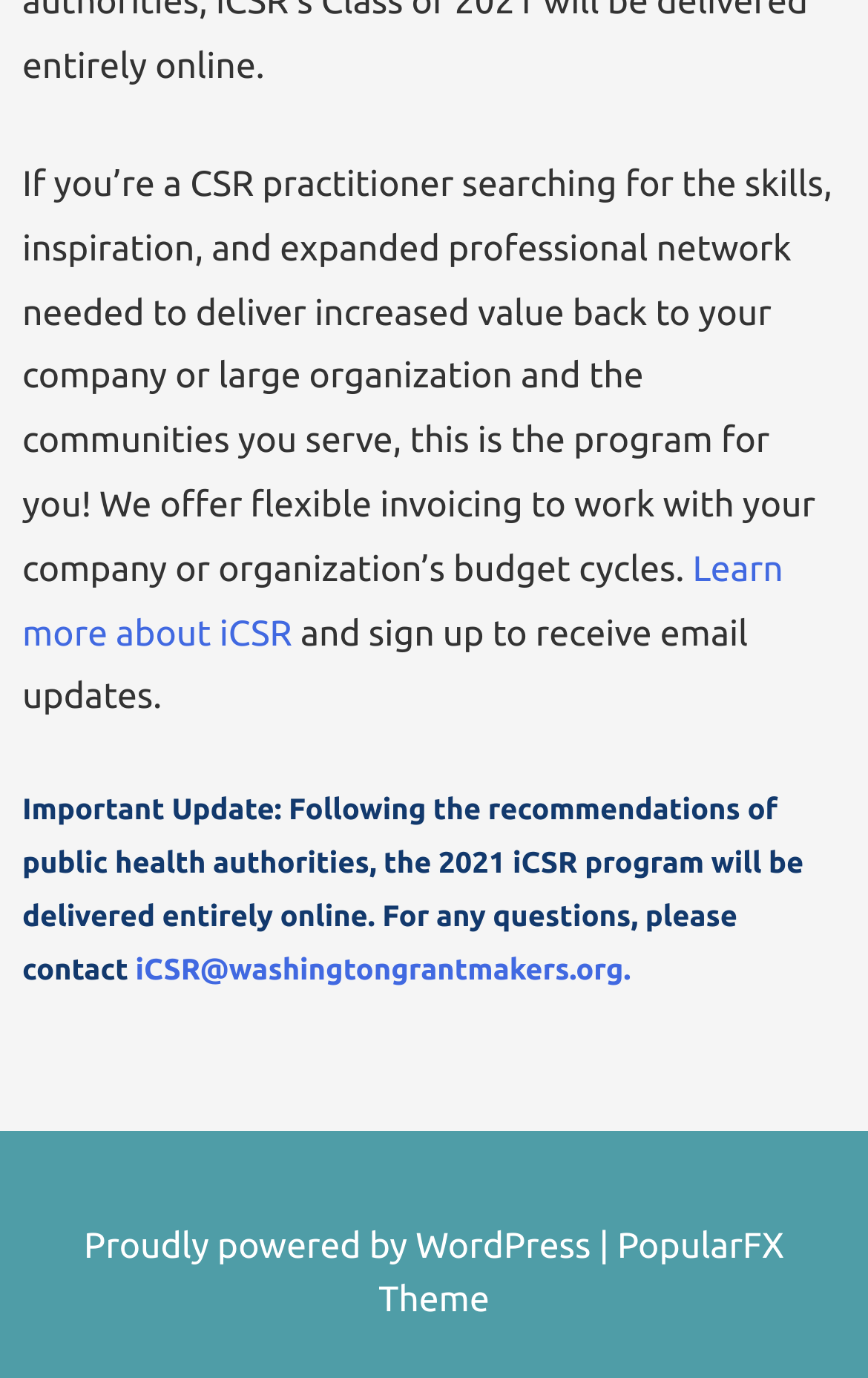What is the platform powering this website?
Please provide a single word or phrase in response based on the screenshot.

WordPress